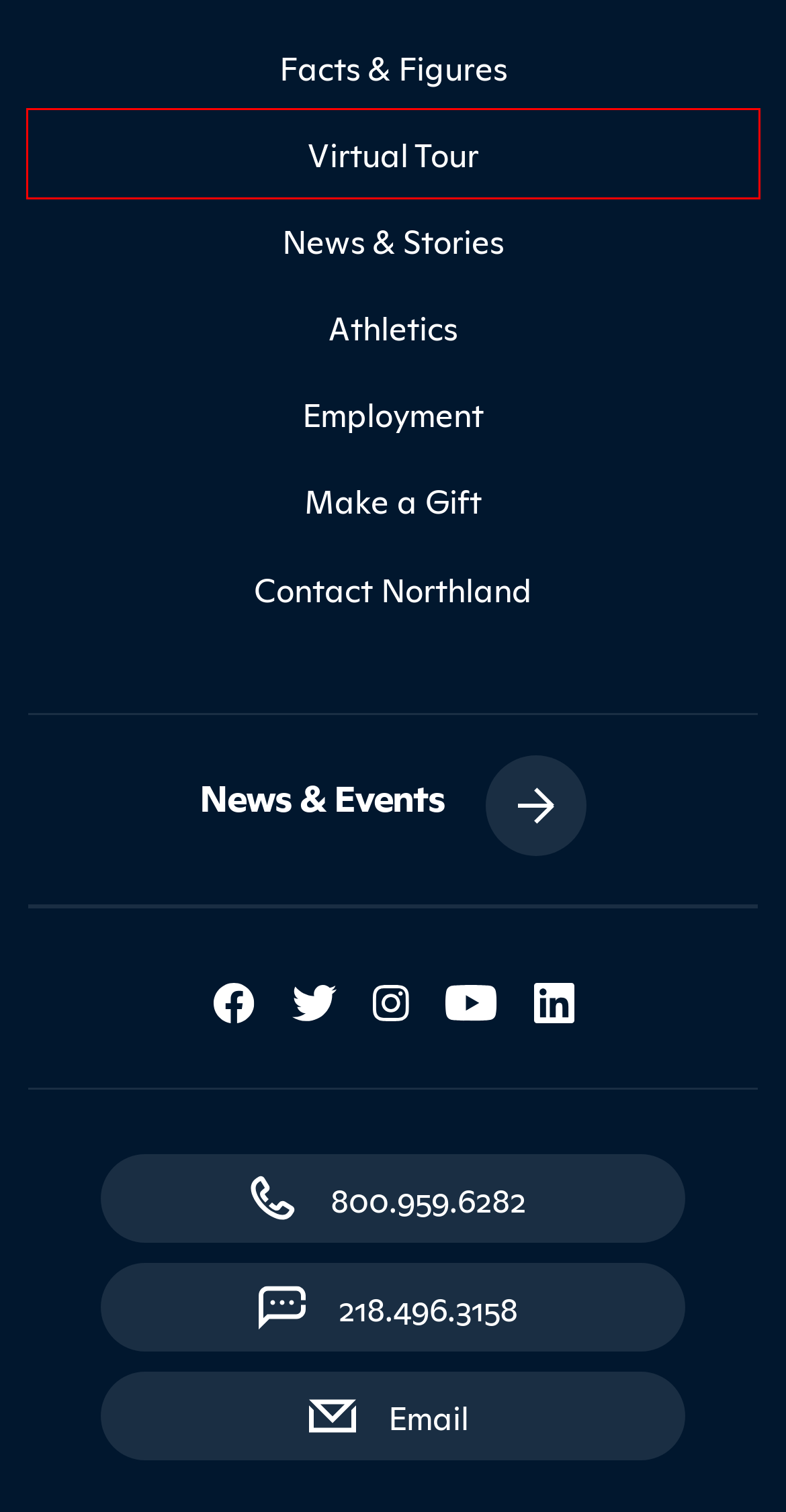Examine the webpage screenshot and identify the UI element enclosed in the red bounding box. Pick the webpage description that most accurately matches the new webpage after clicking the selected element. Here are the candidates:
A. Academics - Northland Community & Technical College
B. Northland Community and Technical College - Official Athletics Website
C. Virtual Campus Tours | Northland Community & Technical College
D. Contact Northland - Northland Community & Technical College
E. Donate Now – Northland Community and Technical College Foundation
F. Employee Resources | Northland Community & Technical College
G. College Facts & Figures | Northland Community & Technical College
H. Northland Community & Technical College | East Grand Forks & Thief River Falls, Minnesota

C